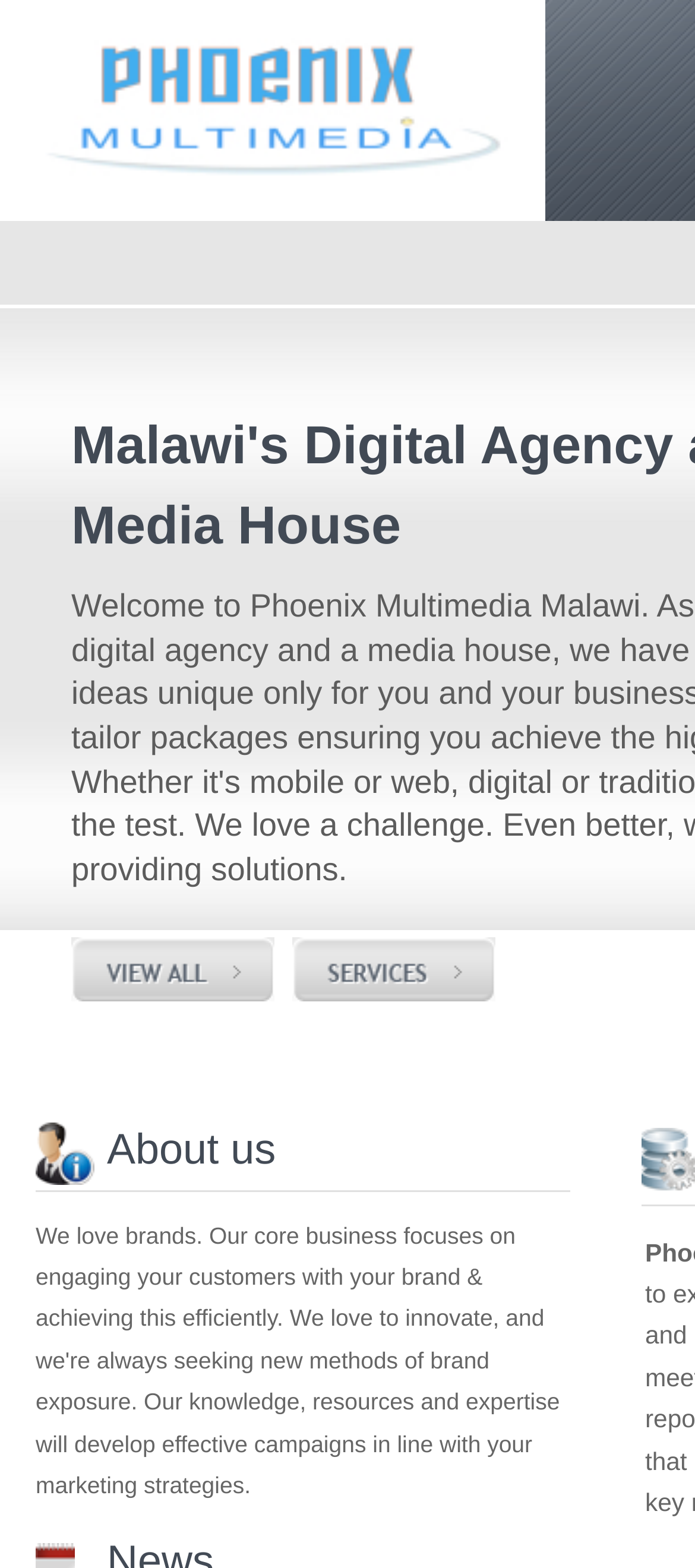Identify the bounding box coordinates of the HTML element based on this description: "alt="button"".

[0.103, 0.624, 0.395, 0.643]